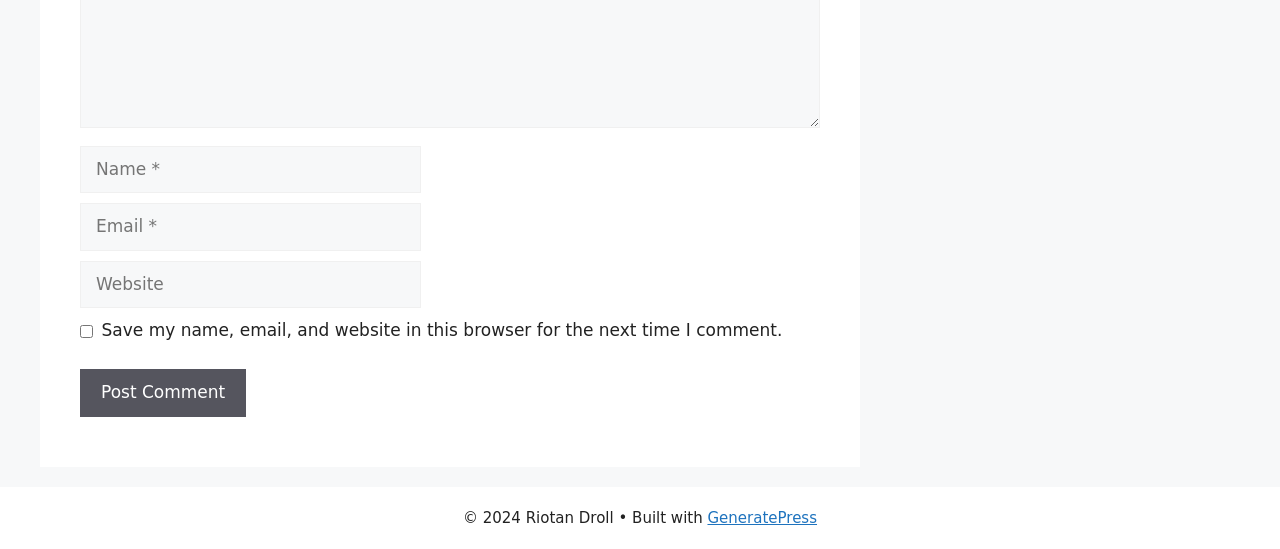Using the format (top-left x, top-left y, bottom-right x, bottom-right y), provide the bounding box coordinates for the described UI element. All values should be floating point numbers between 0 and 1: parent_node: Comment name="author" placeholder="Name *"

[0.062, 0.266, 0.329, 0.352]